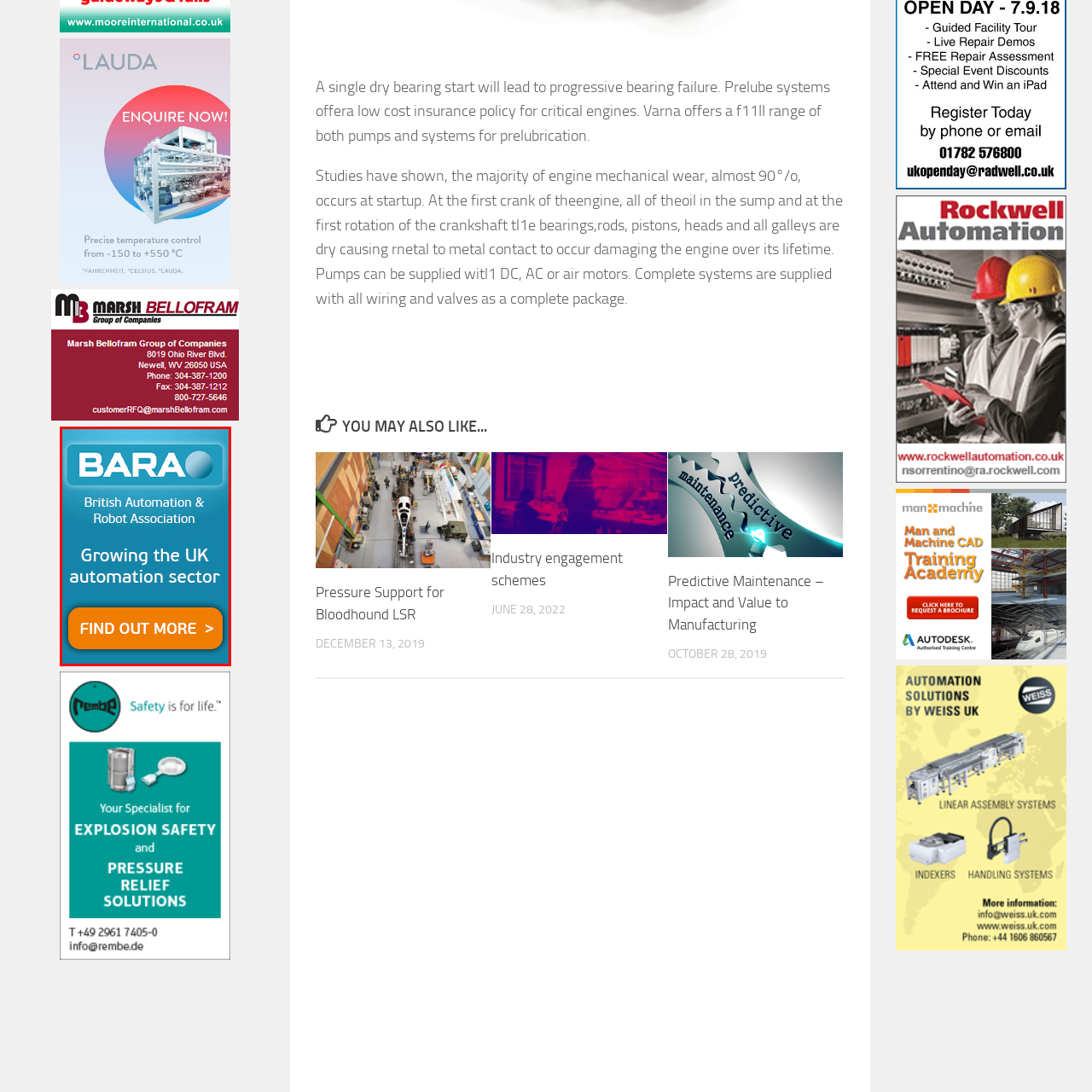Observe the image enclosed by the red rectangle, then respond to the question in one word or phrase:
What is the purpose of the call-to-action button?

To learn more